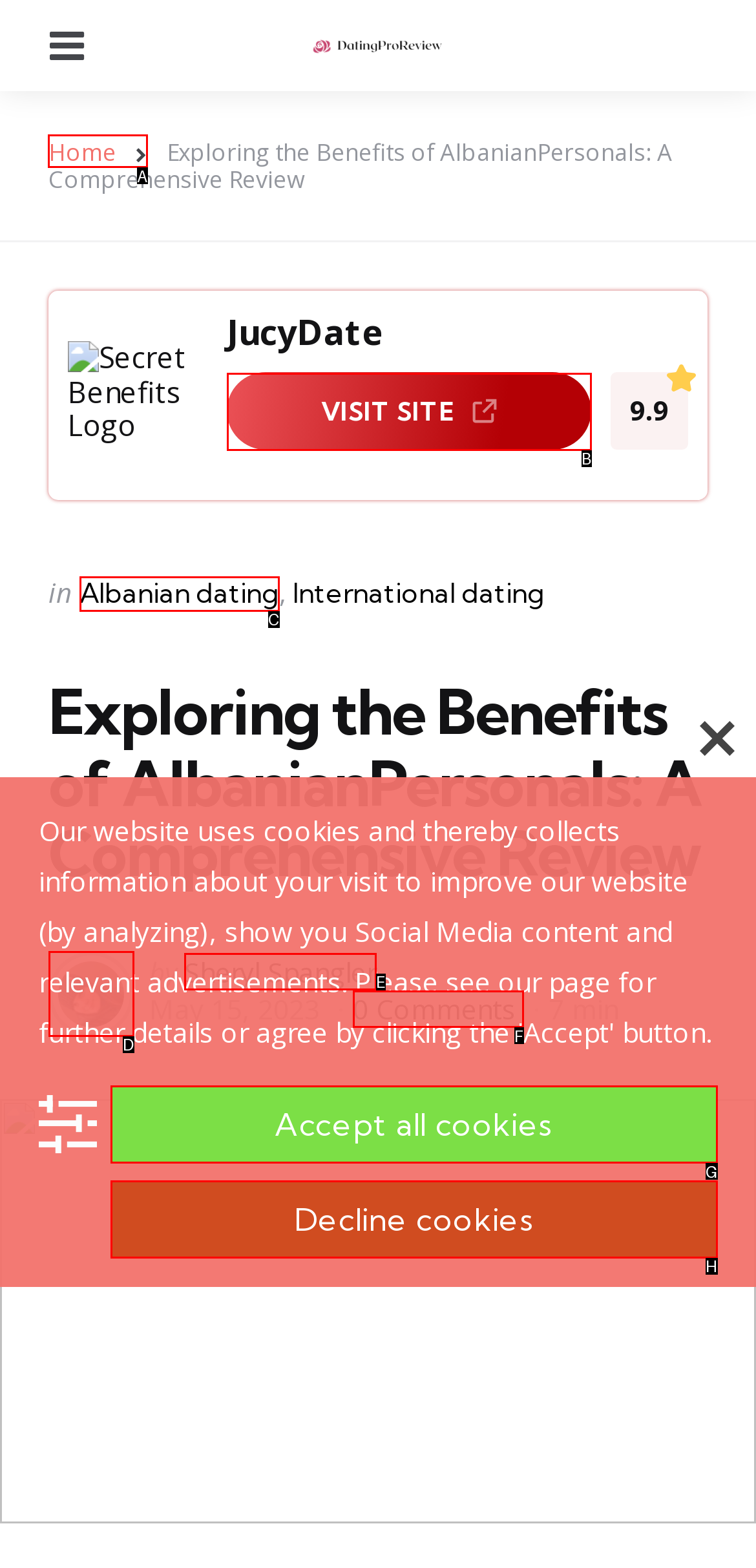Tell me which letter corresponds to the UI element that will allow you to Click the 'Home' link. Answer with the letter directly.

A